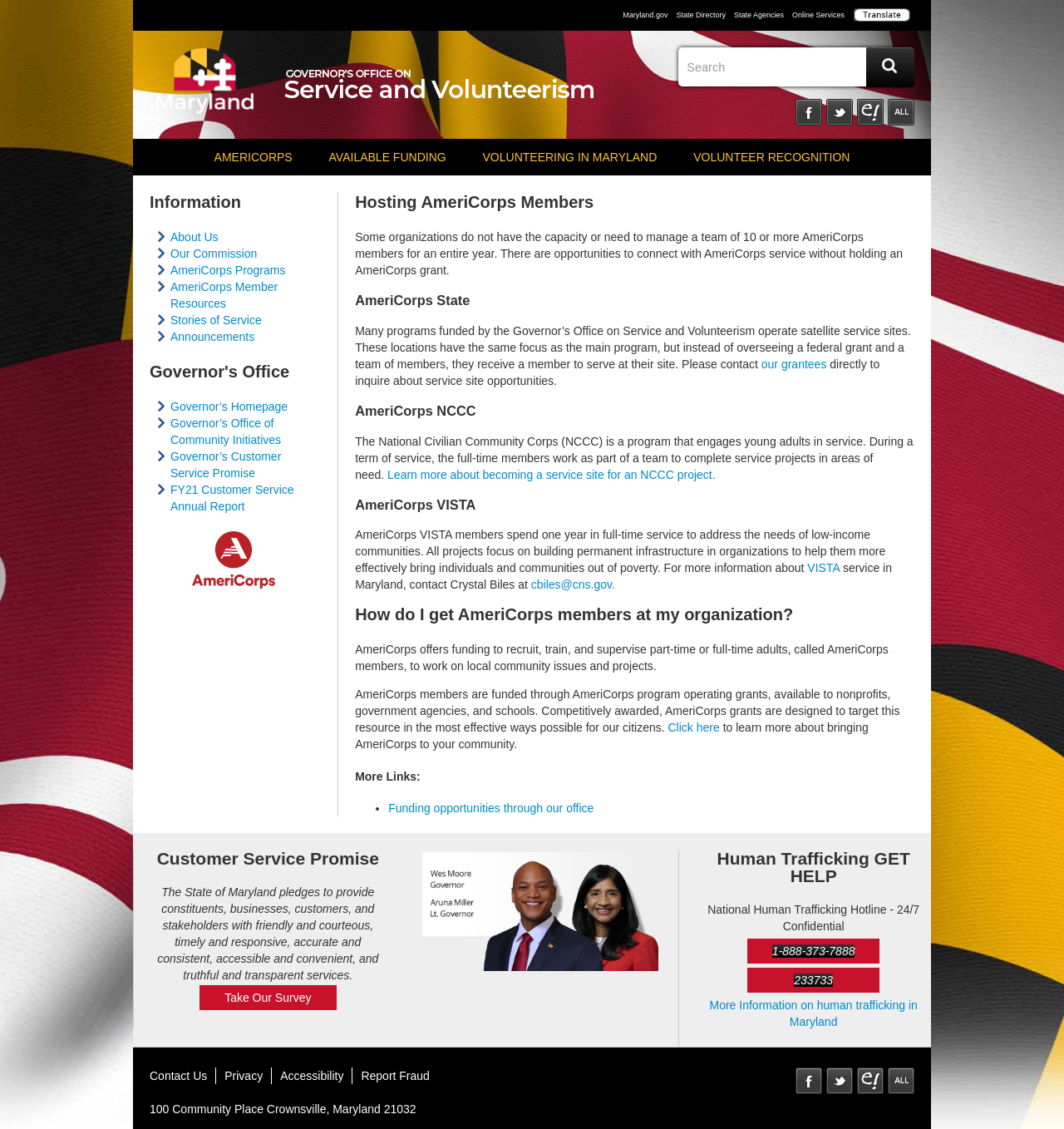Can you show the bounding box coordinates of the region to click on to complete the task described in the instruction: "Visit Facebook page"?

[0.748, 0.088, 0.773, 0.111]